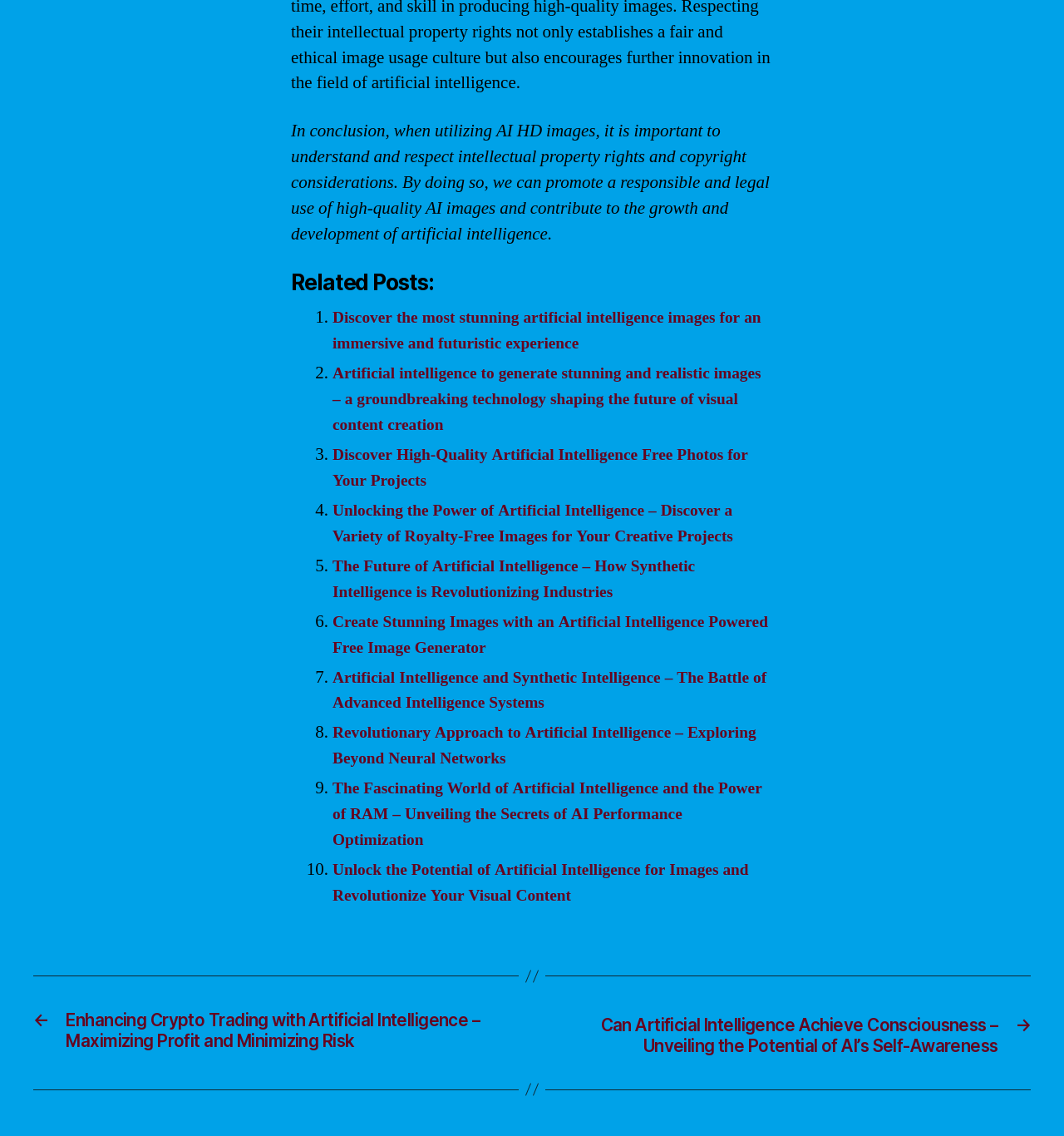What is the position of the navigation menu?
Refer to the image and respond with a one-word or short-phrase answer.

Bottom